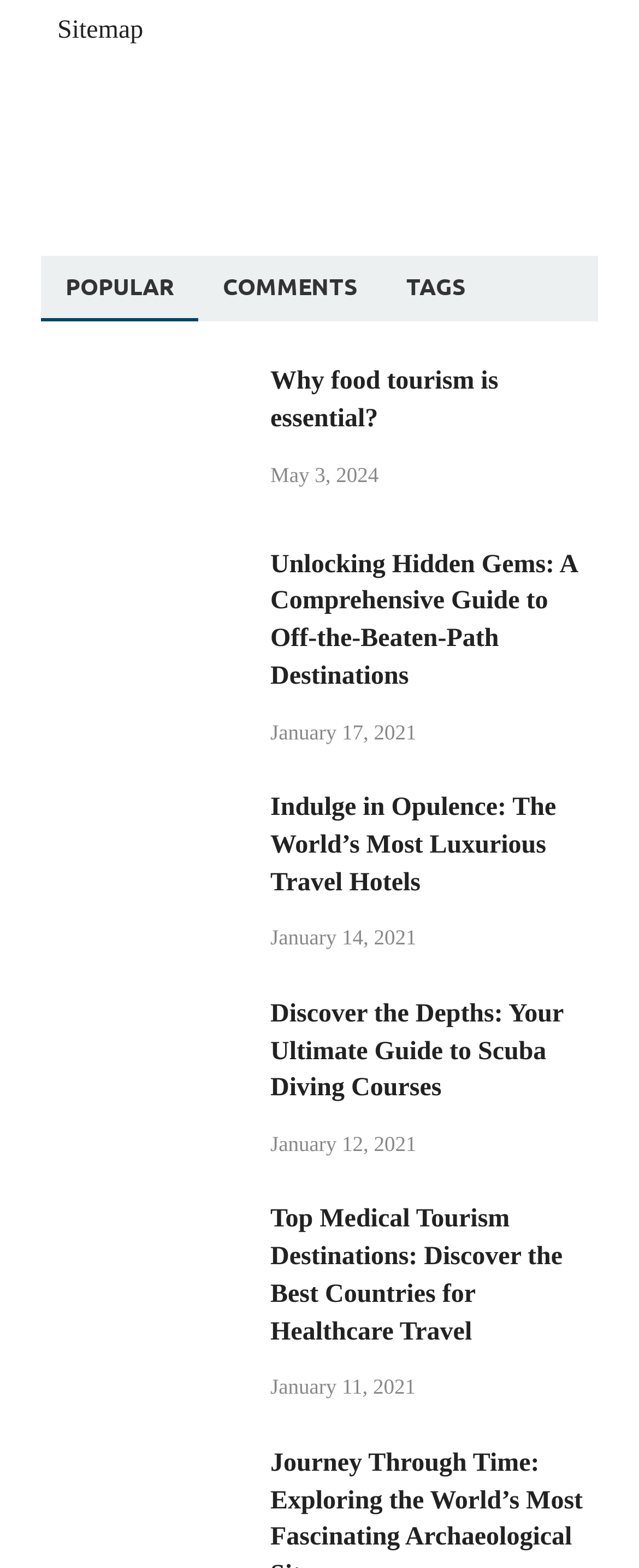Can you provide the bounding box coordinates for the element that should be clicked to implement the instruction: "View the image of 'Unlocking Hidden Gems: A Comprehensive Guide to Off-the-Beaten-Path Destinations'"?

[0.064, 0.348, 0.385, 0.438]